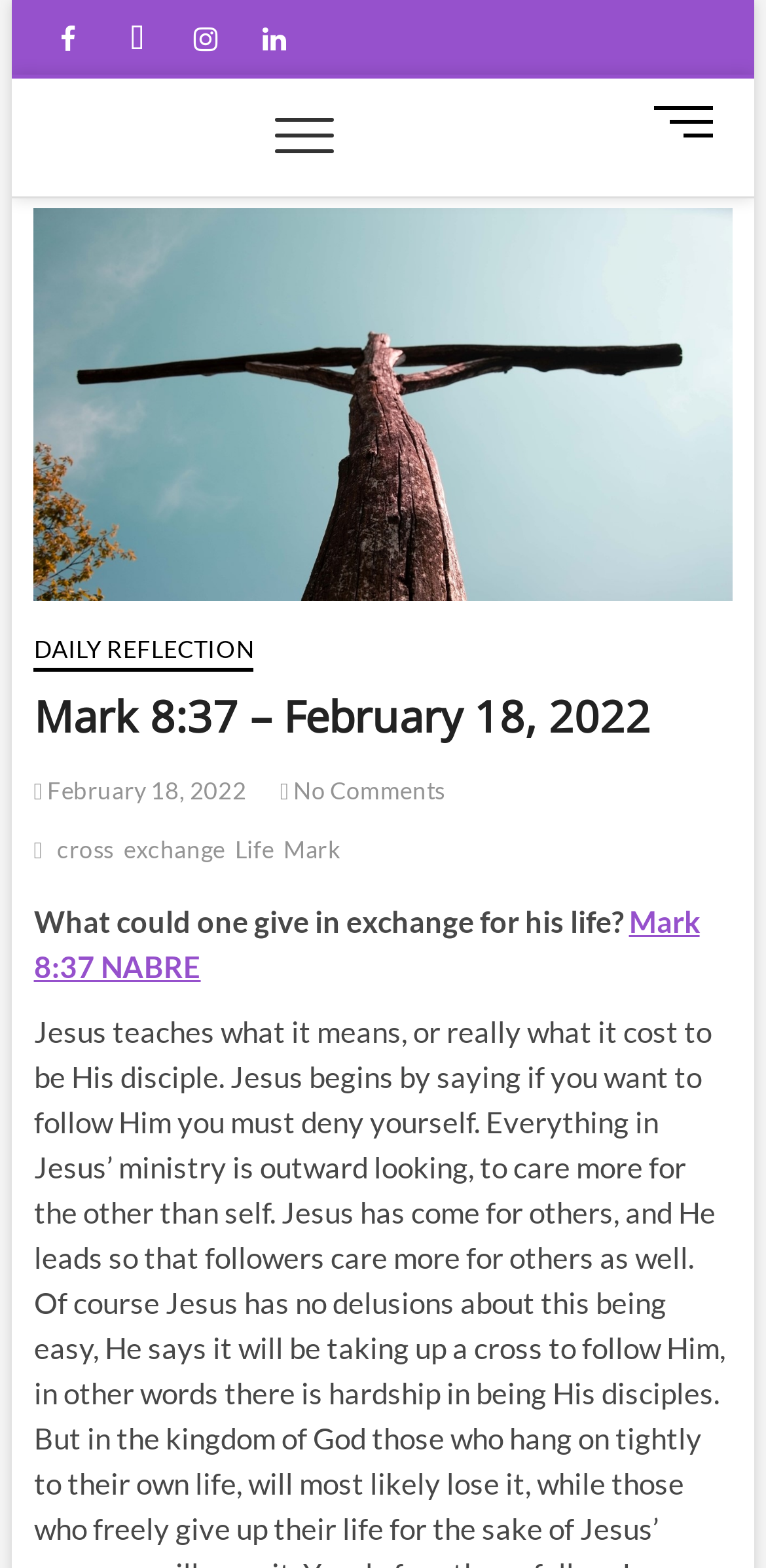Extract the bounding box coordinates for the HTML element that matches this description: "instagram". The coordinates should be four float numbers between 0 and 1, i.e., [left, top, right, bottom].

[0.224, 0.004, 0.313, 0.048]